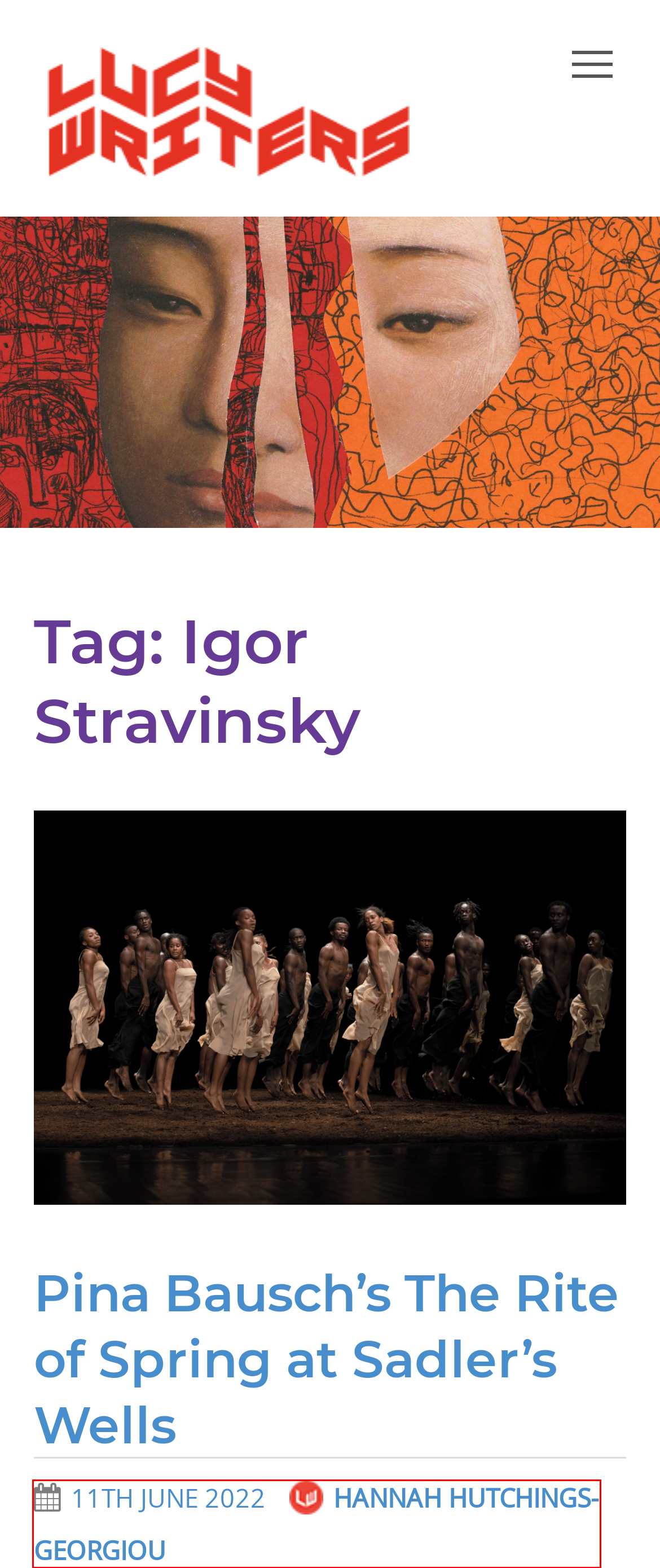Examine the webpage screenshot and identify the UI element enclosed in the red bounding box. Pick the webpage description that most accurately matches the new webpage after clicking the selected element. Here are the candidates:
A. Pina Bausch’s The Rite of Spring at Sadler’s Wells – Lucy Writers Platform
B. Tanztheater Wuppertal – Lucy Writers Platform
C. Motion and other poems by Catherine Norris – Lucy Writers Platform
D. Francesca Velicu – Lucy Writers Platform
E. Lucy Writers Platform
F. Feminism – Lucy Writers Platform
G. Trek Mukamedov – Lucy Writers Platform
H. Hannah Hutchings-Georgiou – Lucy Writers Platform

H